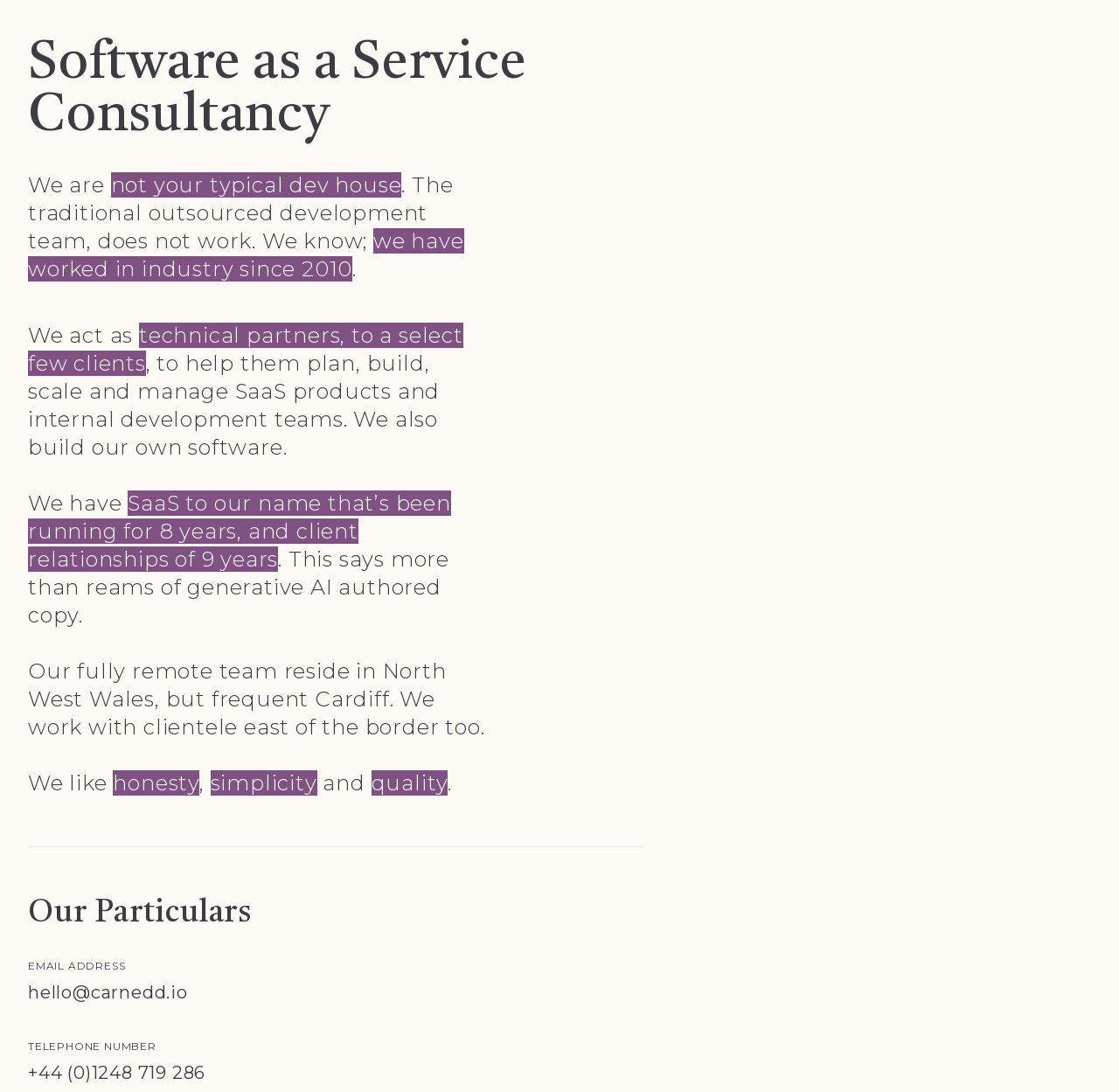Where is the company's remote team located?
Using the image, provide a concise answer in one word or a short phrase.

North West Wales